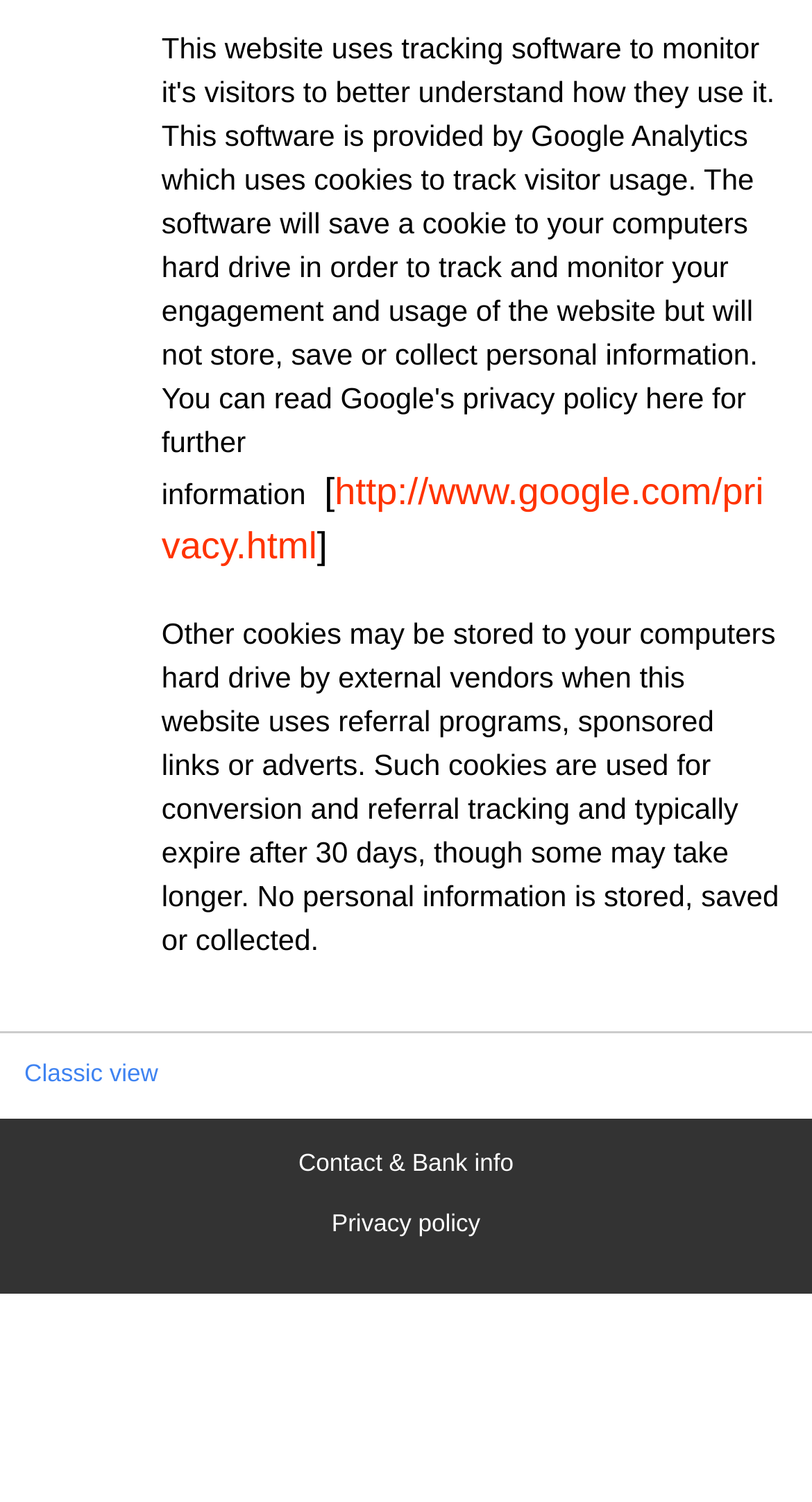Please predict the bounding box coordinates (top-left x, top-left y, bottom-right x, bottom-right y) for the UI element in the screenshot that fits the description: http://www.google.com/privacy.html

[0.199, 0.313, 0.941, 0.377]